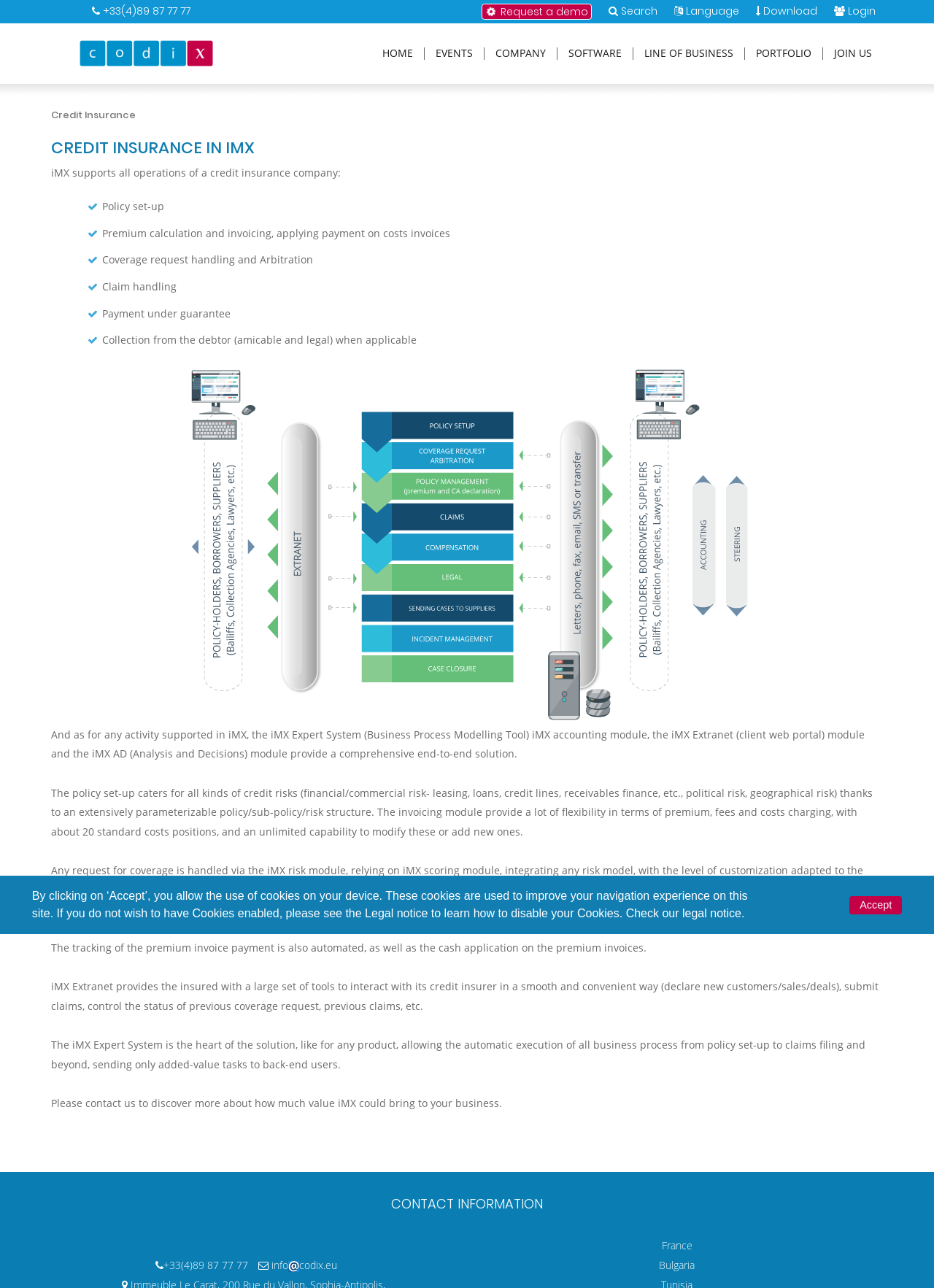Specify the bounding box coordinates of the region I need to click to perform the following instruction: "Login". The coordinates must be four float numbers in the range of 0 to 1, i.e., [left, top, right, bottom].

[0.908, 0.003, 0.938, 0.014]